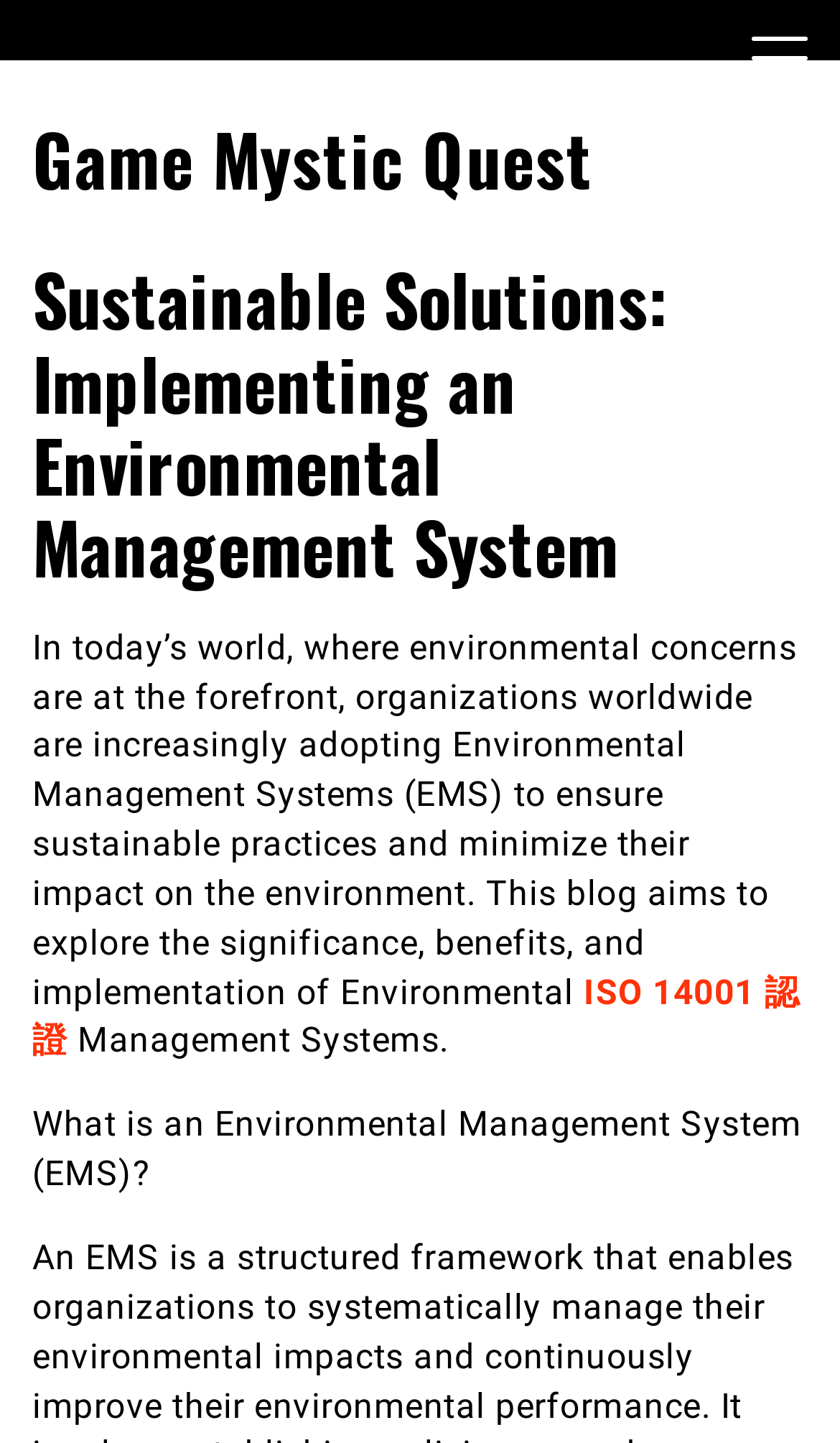Please provide the bounding box coordinate of the region that matches the element description: blog. Coordinates should be in the format (top-left x, top-left y, bottom-right x, bottom-right y) and all values should be between 0 and 1.

None